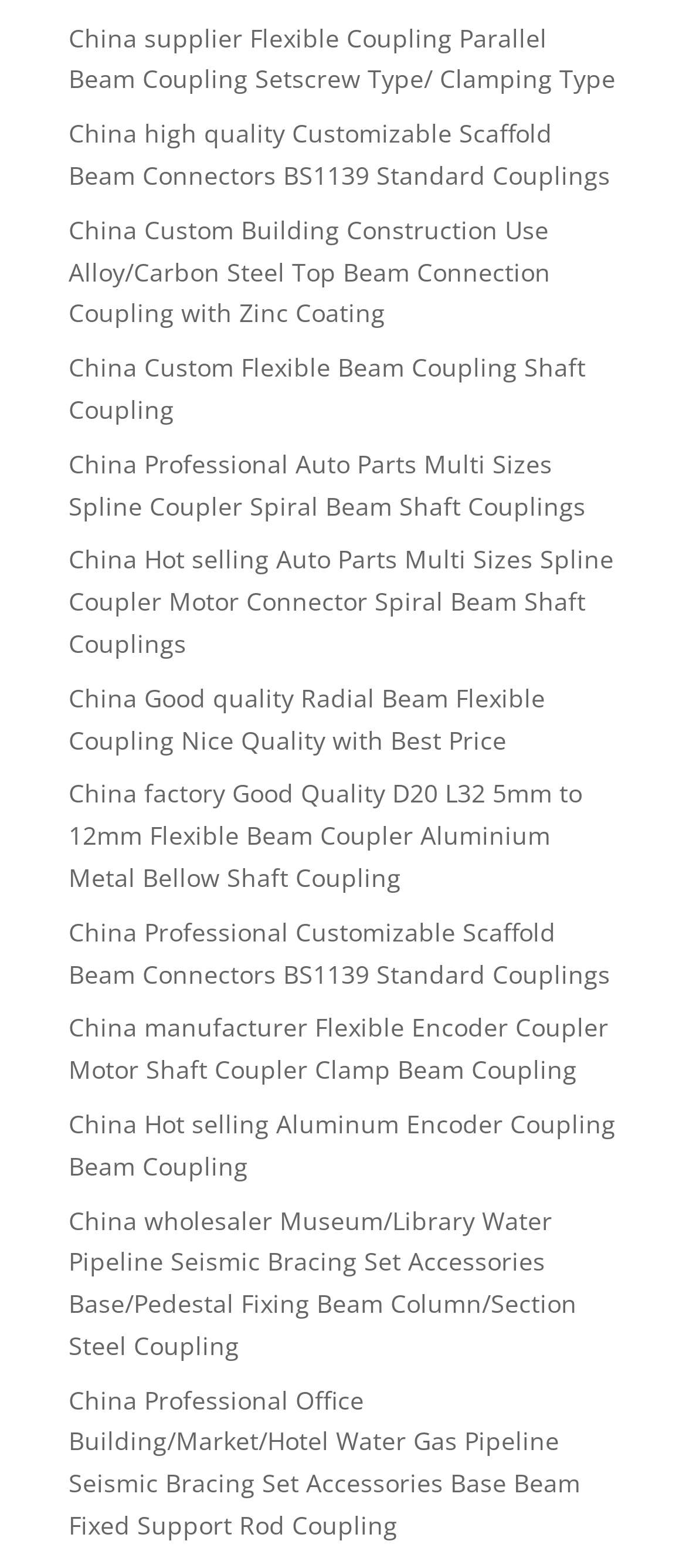Answer with a single word or phrase: 
What type of coating is mentioned in the descriptions?

Zinc Coating